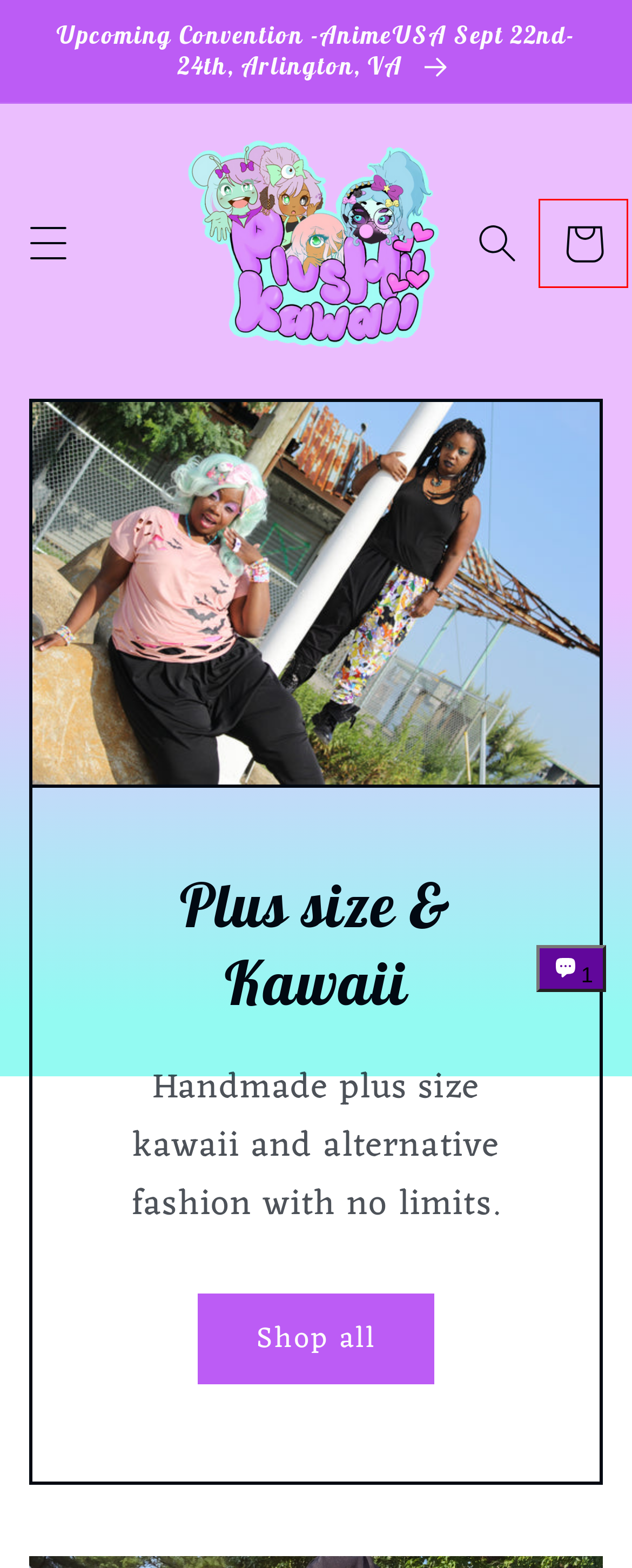Analyze the screenshot of a webpage that features a red rectangle bounding box. Pick the webpage description that best matches the new webpage you would see after clicking on the element within the red bounding box. Here are the candidates:
A. Contact
 – PlusHii Kawaii
B. Patch Collector Customizable varisity style jacket
 – PlusHii Kawaii
C. Puffy star hair tie
 – PlusHii Kawaii
D. Light up star belt
 – PlusHii Kawaii
E. Upcoming Conventions
 – PlusHii Kawaii
F. Plushii Basics
 – PlusHii Kawaii
G. Holographic ringer crop top
 – PlusHii Kawaii
H. Your Shopping Cart
 – PlusHii Kawaii

H